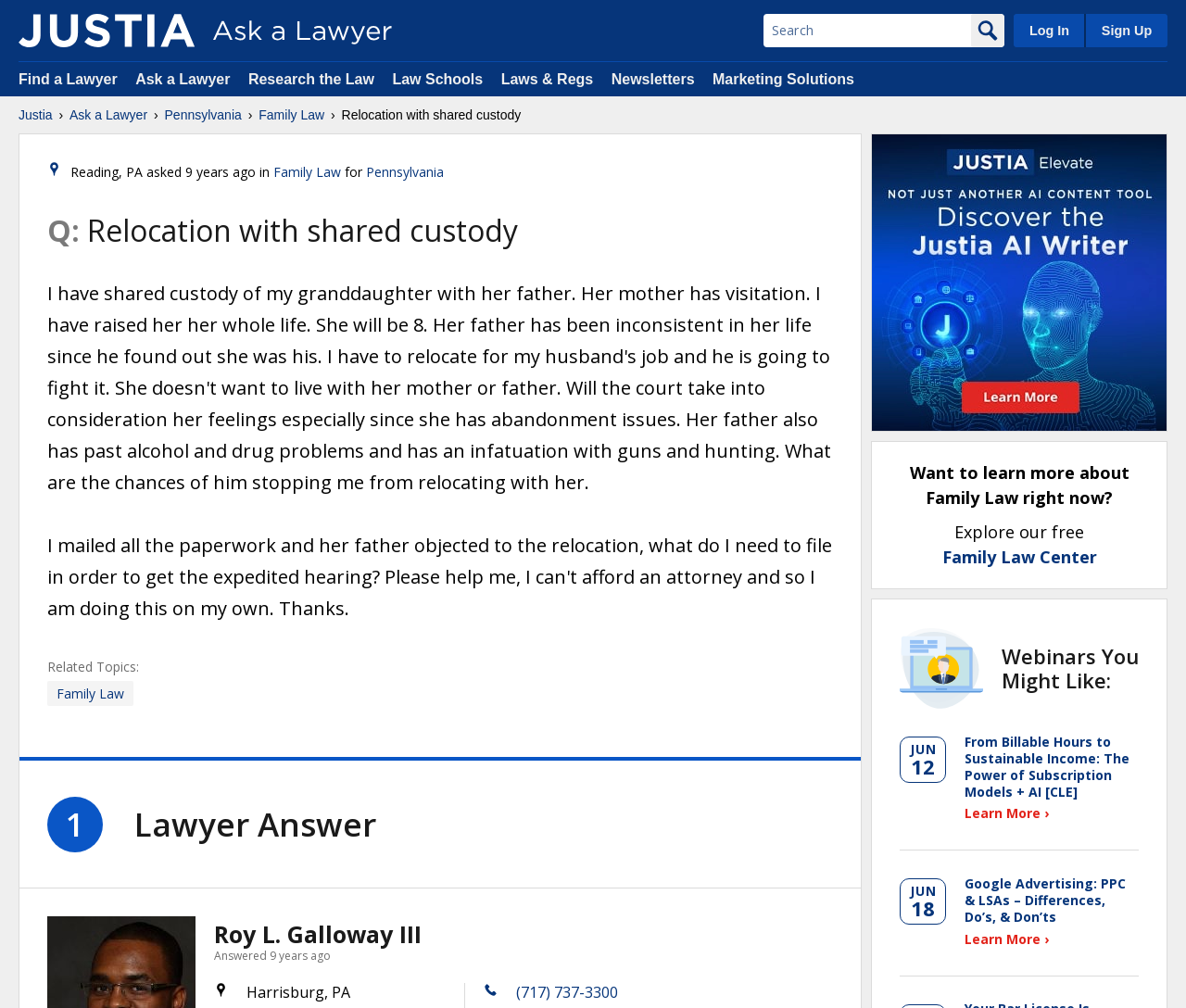Identify the bounding box coordinates for the element you need to click to achieve the following task: "Search for a lawyer". Provide the bounding box coordinates as four float numbers between 0 and 1, in the form [left, top, right, bottom].

[0.644, 0.014, 0.819, 0.047]